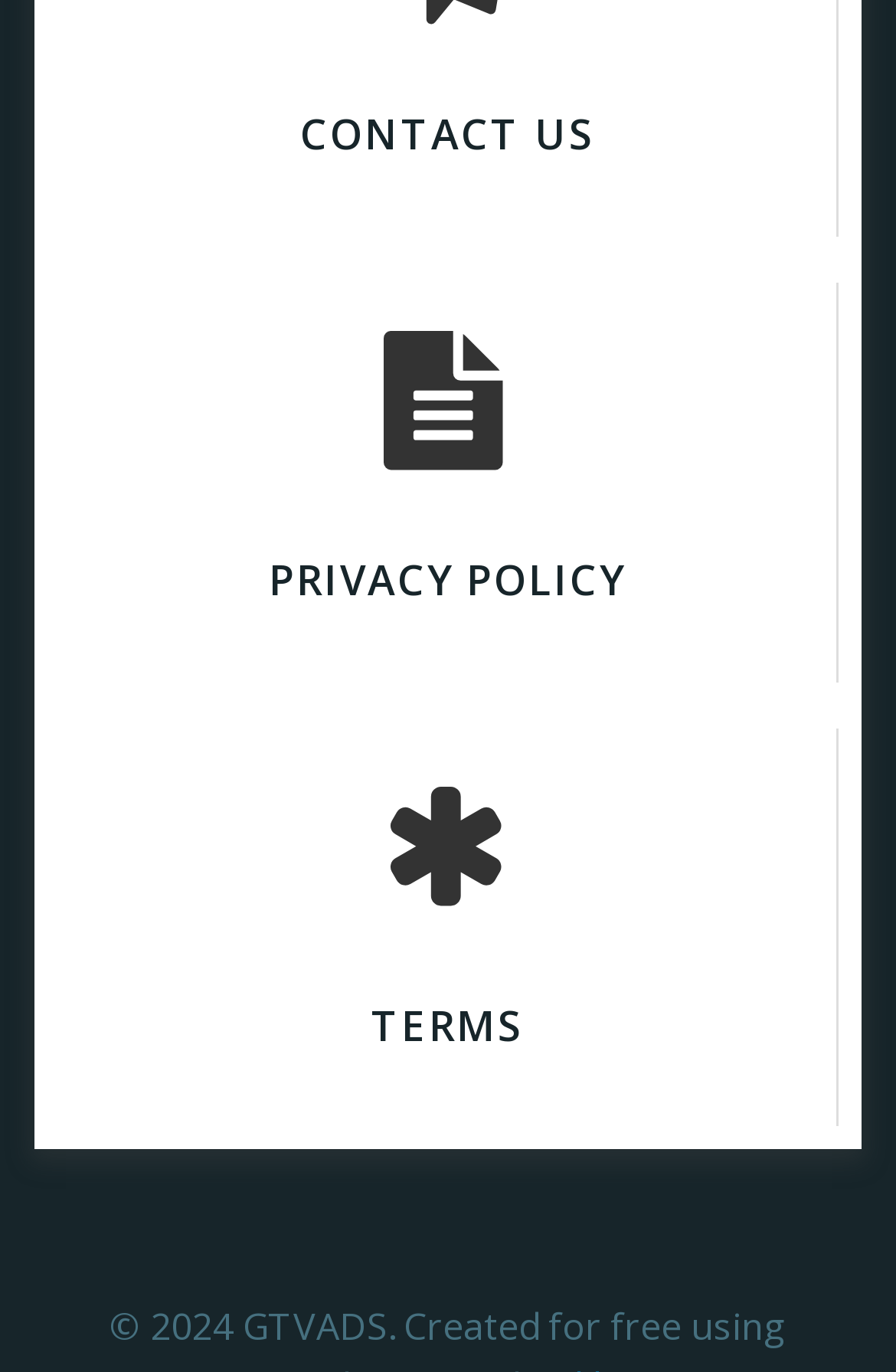Mark the bounding box of the element that matches the following description: "Contact Us".

[0.09, 0.075, 0.908, 0.122]